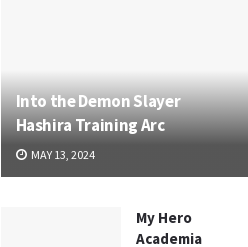Explain the contents of the image with as much detail as possible.

The image features a header for an article titled "Into the Demon Slayer Hashira Training Arc," which is set to be featured on May 13, 2024. This content likely explores the training and development of the Hashira, the elite fighters in the popular anime "Demon Slayer." The graphic layout suggests an engaging presentation, as it captures the essence of the anime's intense battles and character growth. The background is subtly styled, enhancing readability and drawing attention to the article title, inviting fans to delve deeper into this upcoming narrative arc.